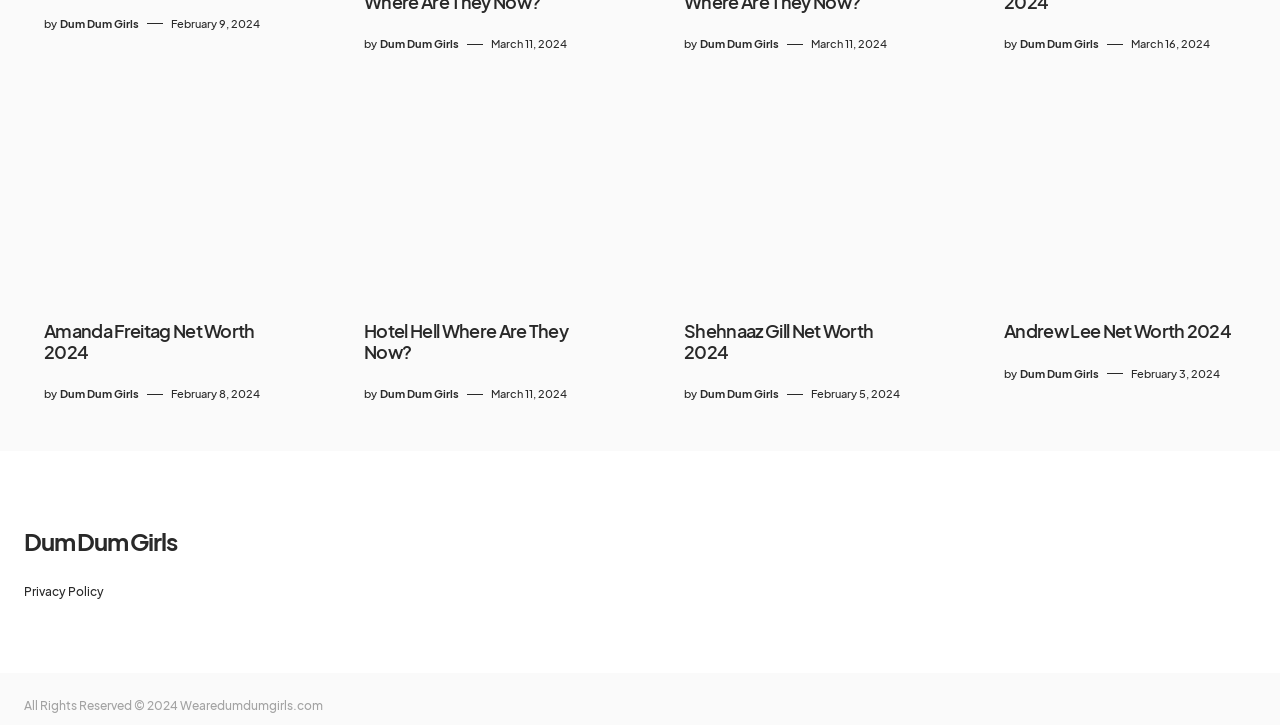Refer to the image and answer the question with as much detail as possible: How many links are in the footer section?

I looked at the elements at the bottom of the webpage and found three links: 'Dum Dum Girls', 'Privacy Policy', and the copyright information.